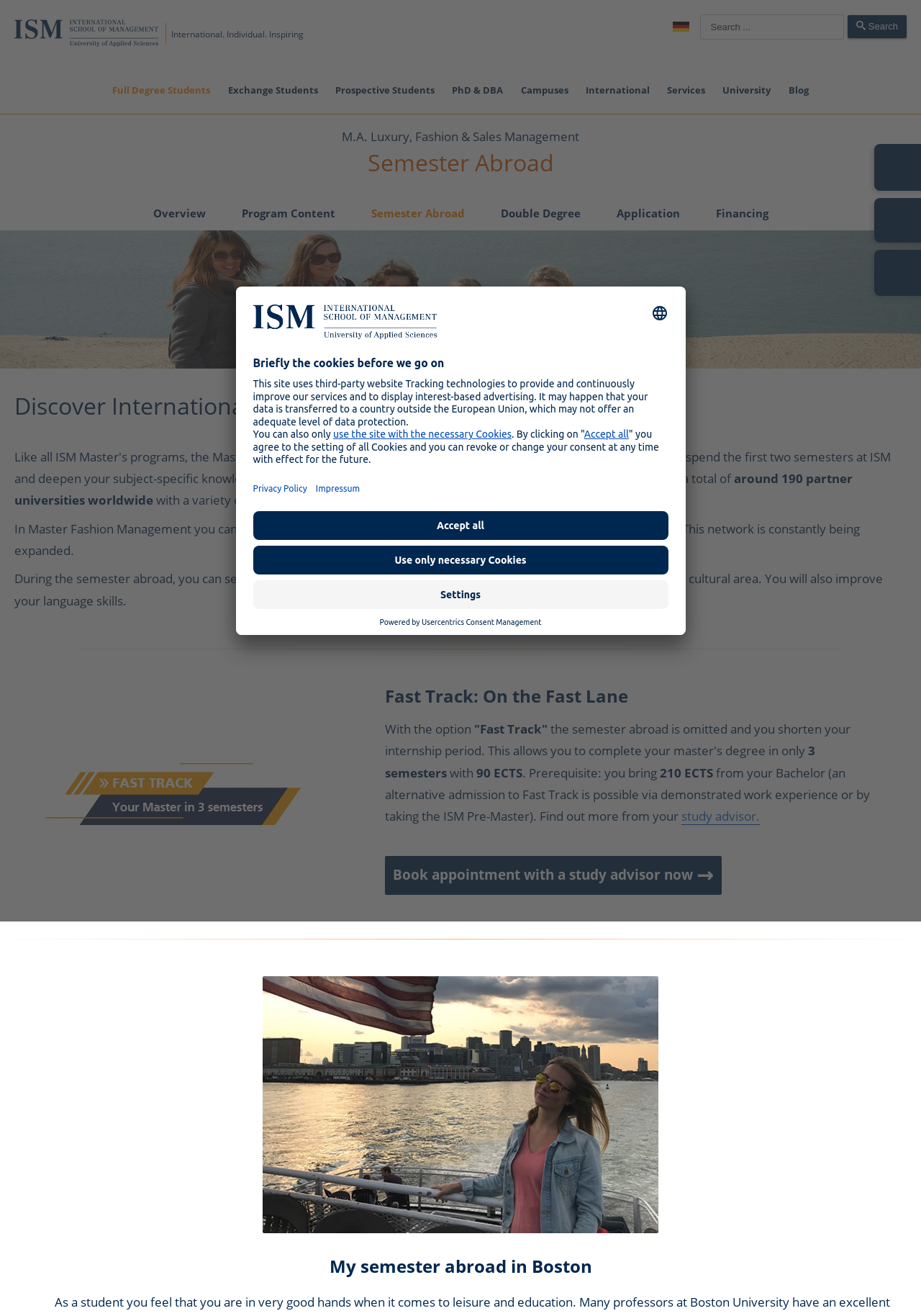Specify the bounding box coordinates of the area to click in order to execute this command: 'View the Overview page'. The coordinates should consist of four float numbers ranging from 0 to 1, and should be formatted as [left, top, right, bottom].

[0.158, 0.15, 0.231, 0.174]